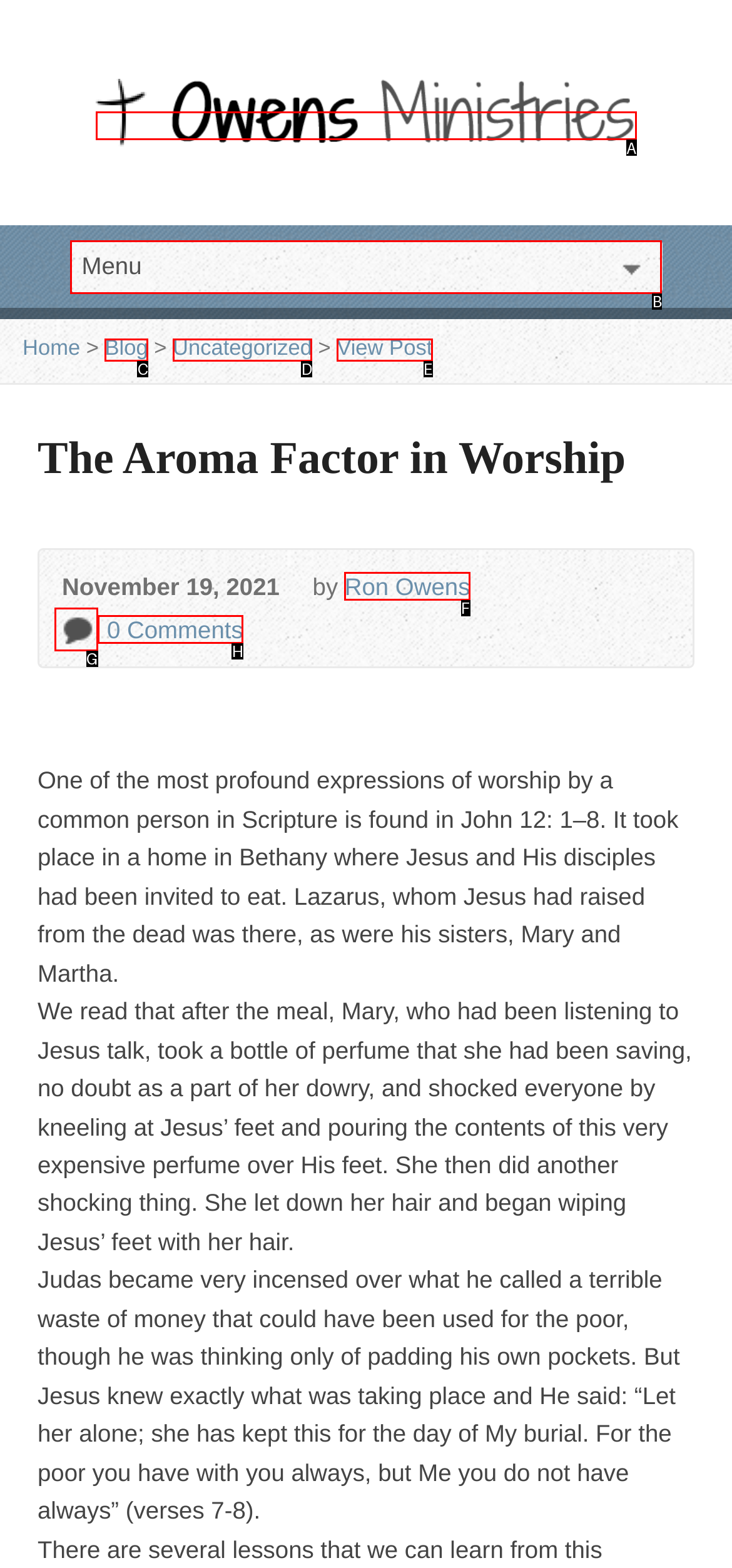Identify the option that corresponds to the description: 0 Comments. Provide only the letter of the option directly.

H